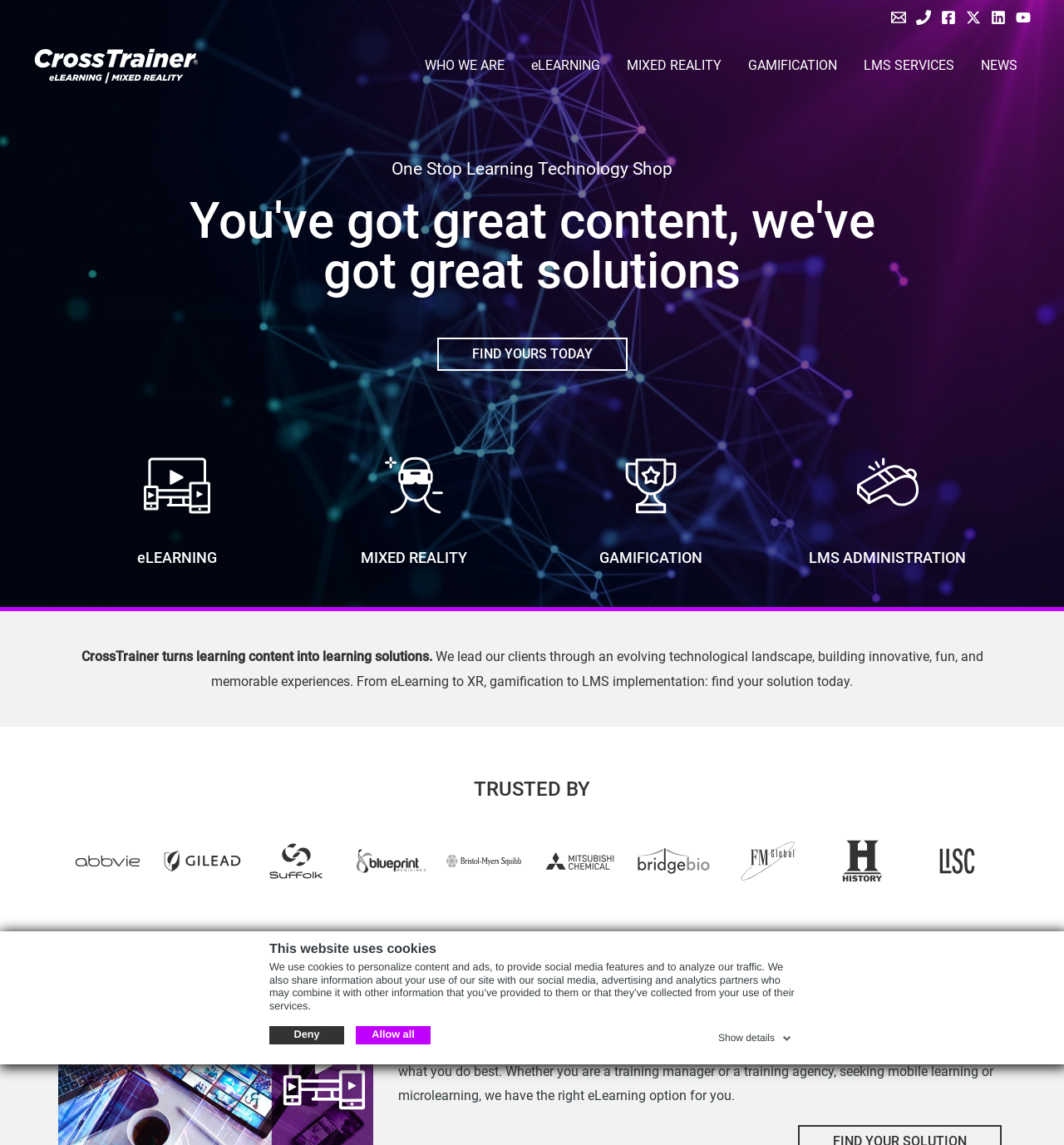Using the given element description, provide the bounding box coordinates (top-left x, top-left y, bottom-right x, bottom-right y) for the corresponding UI element in the screenshot: Tumblr

None